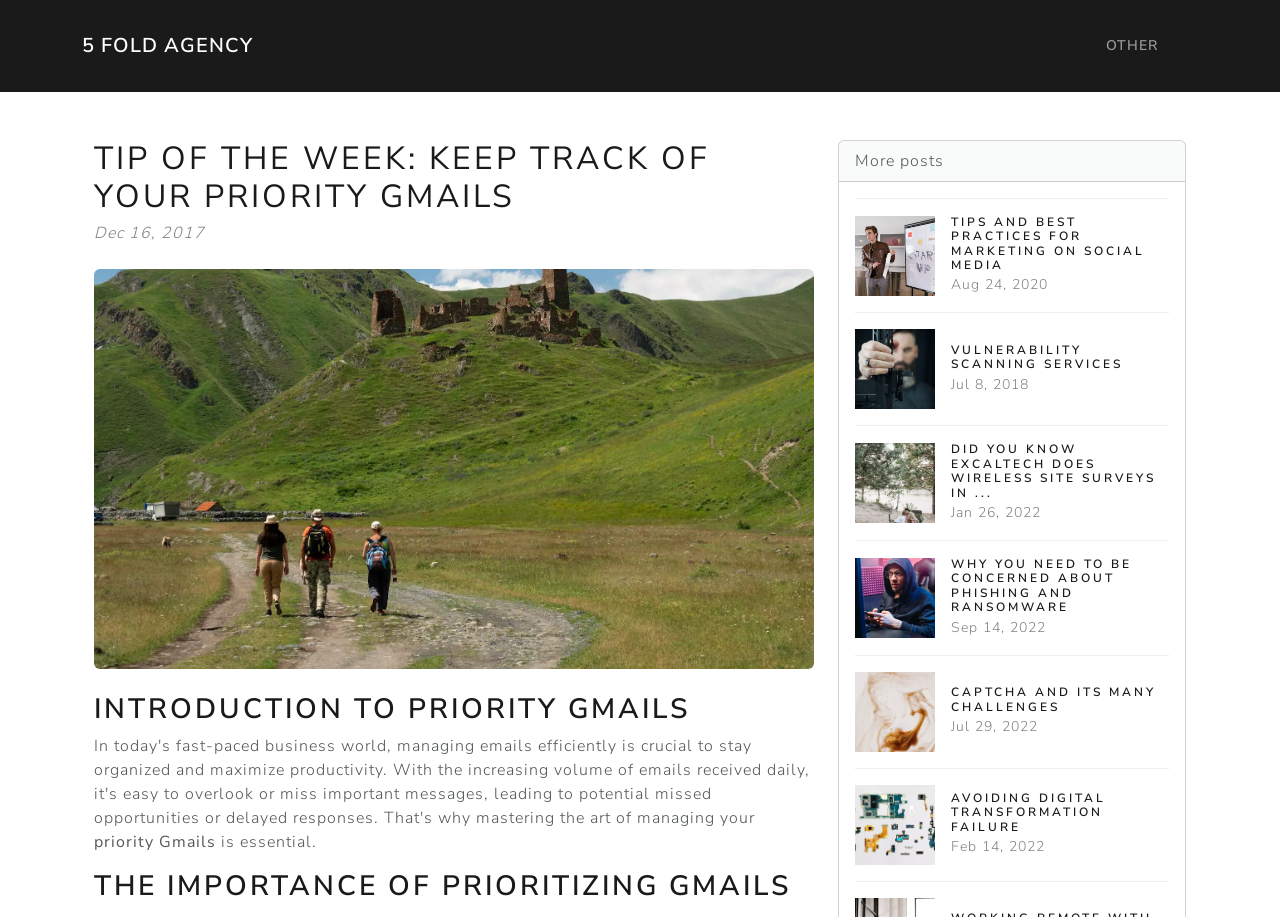Locate the bounding box coordinates of the element that should be clicked to execute the following instruction: "Click on the 5 FOLD AGENCY link".

[0.064, 0.028, 0.198, 0.072]